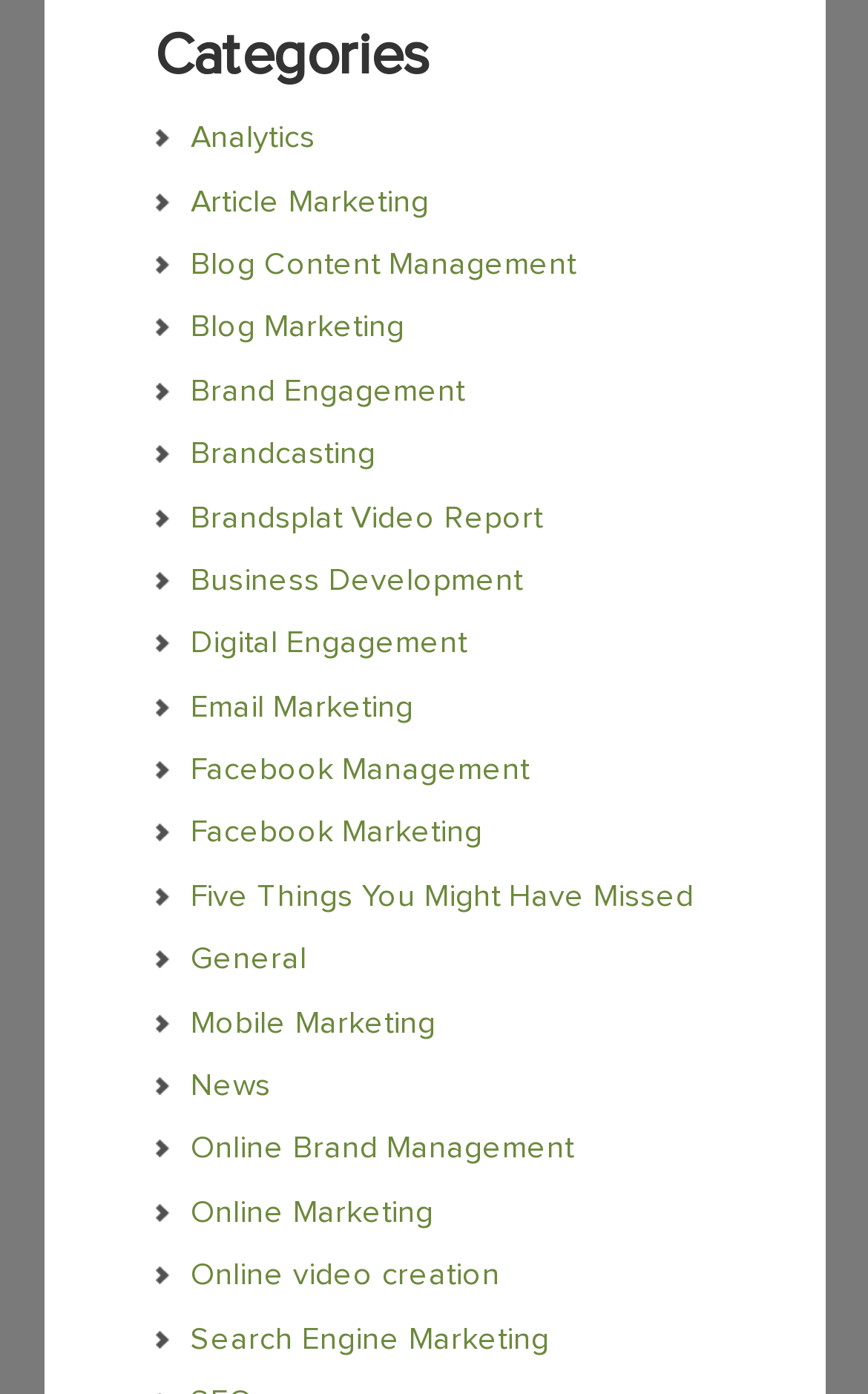Please determine the bounding box coordinates for the UI element described as: "General".

[0.219, 0.677, 0.353, 0.7]